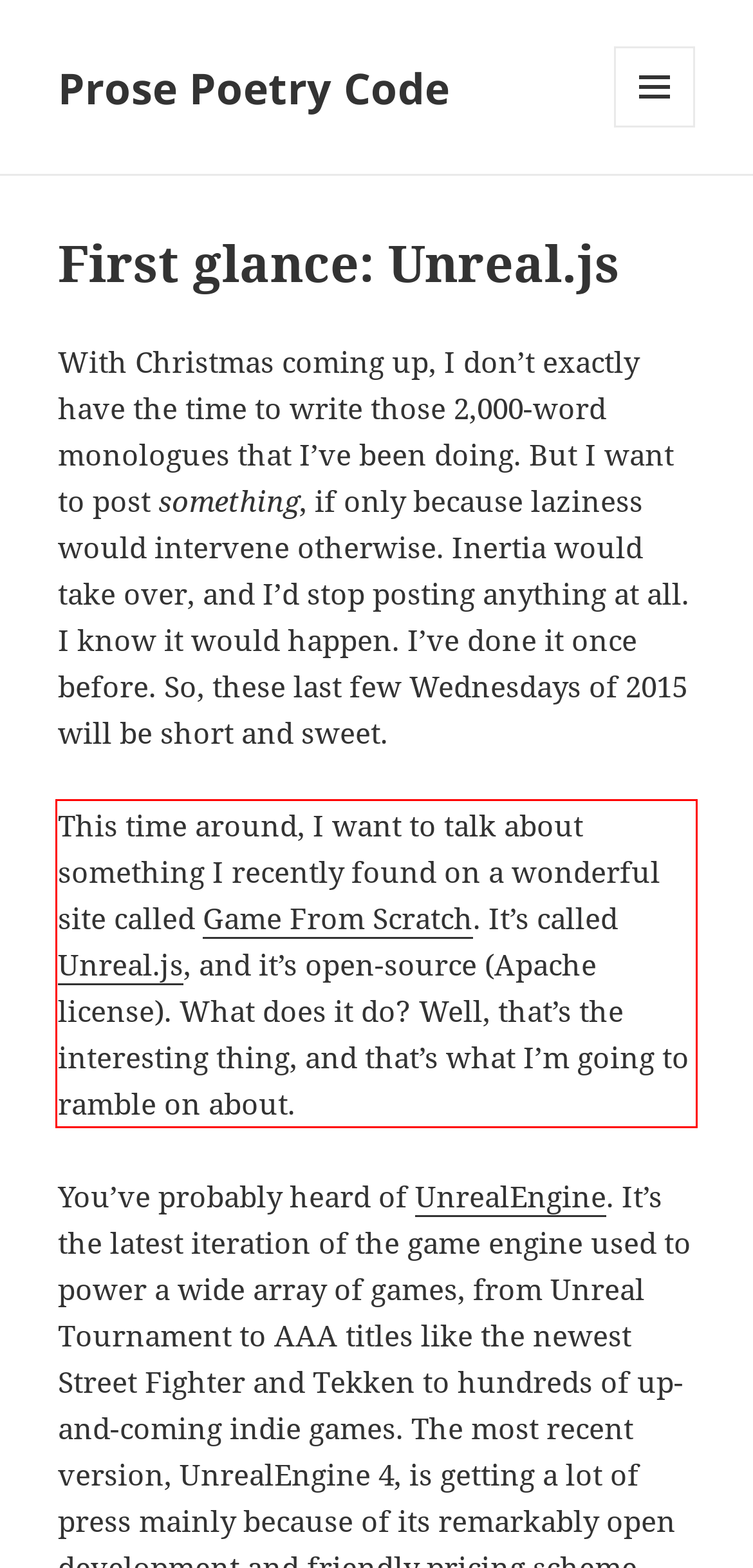Given a screenshot of a webpage containing a red bounding box, perform OCR on the text within this red bounding box and provide the text content.

This time around, I want to talk about something I recently found on a wonderful site called Game From Scratch. It’s called Unreal.js, and it’s open-source (Apache license). What does it do? Well, that’s the interesting thing, and that’s what I’m going to ramble on about.